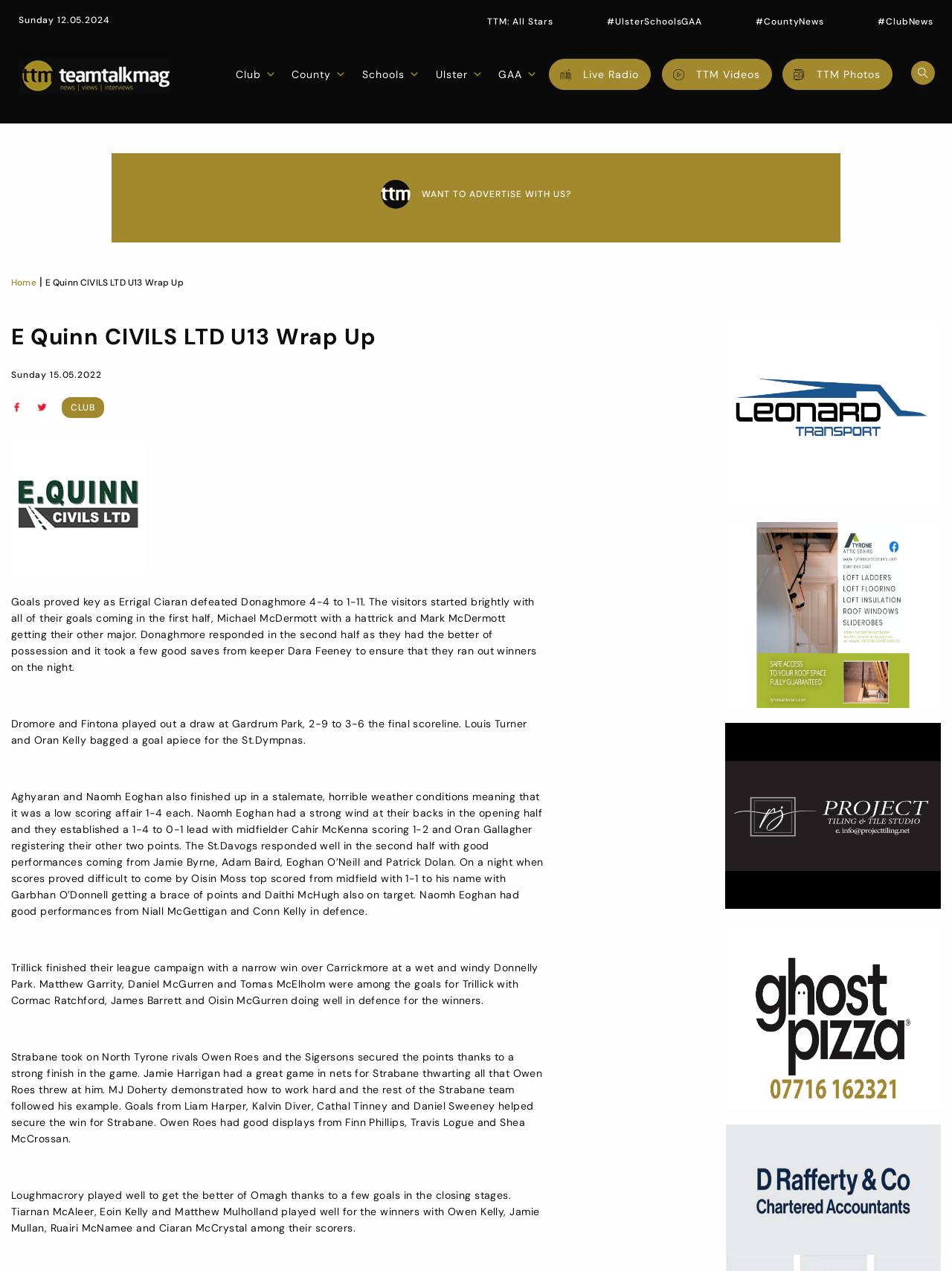Could you highlight the region that needs to be clicked to execute the instruction: "Click on the 'TTM: All Stars' link"?

[0.512, 0.012, 0.581, 0.022]